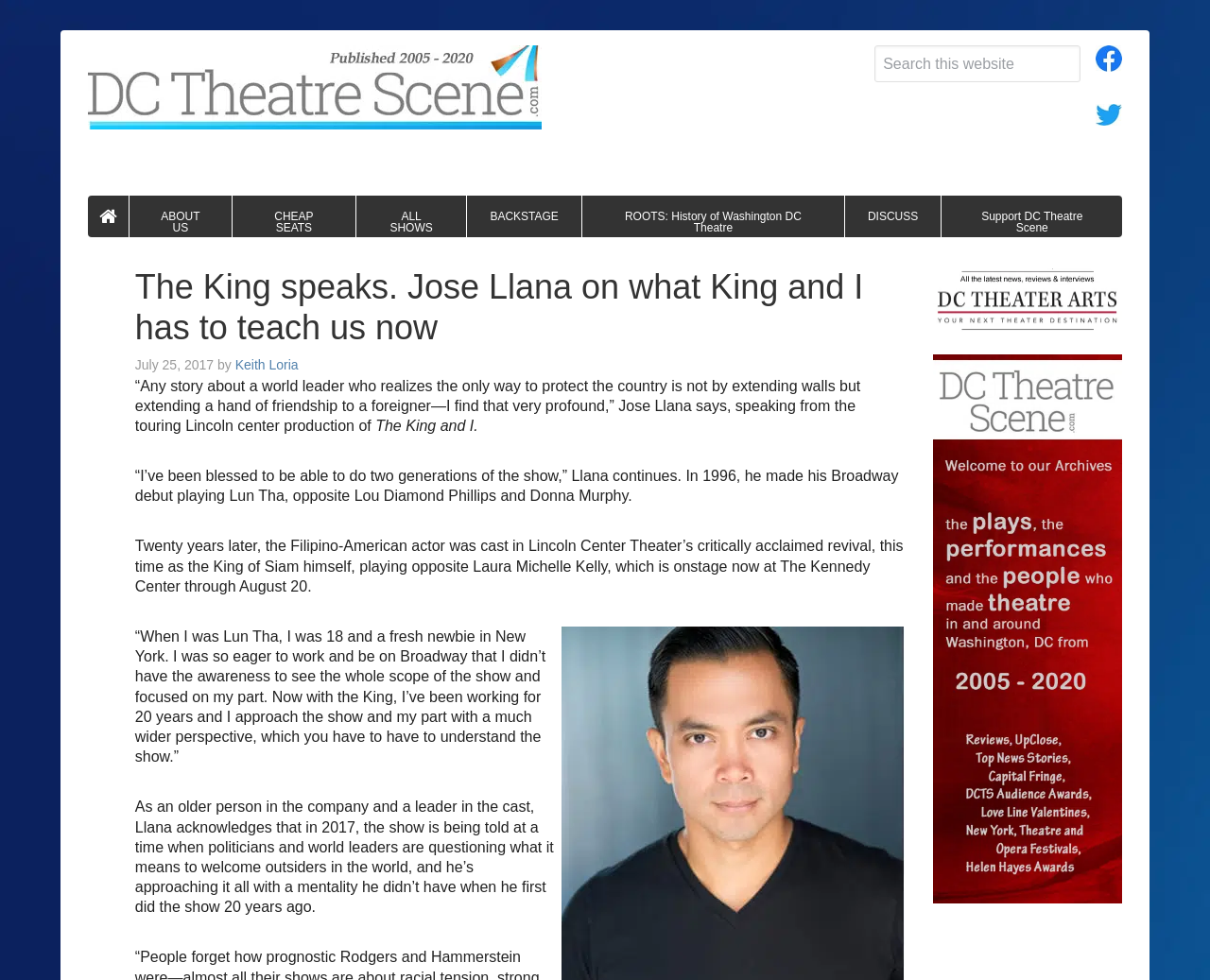What is the name of the theater where the play is being performed?
Please respond to the question with a detailed and thorough explanation.

The article mentions that the play is being performed at The Kennedy Center, as stated in the text 'which is onstage now at The Kennedy Center through August 20.'